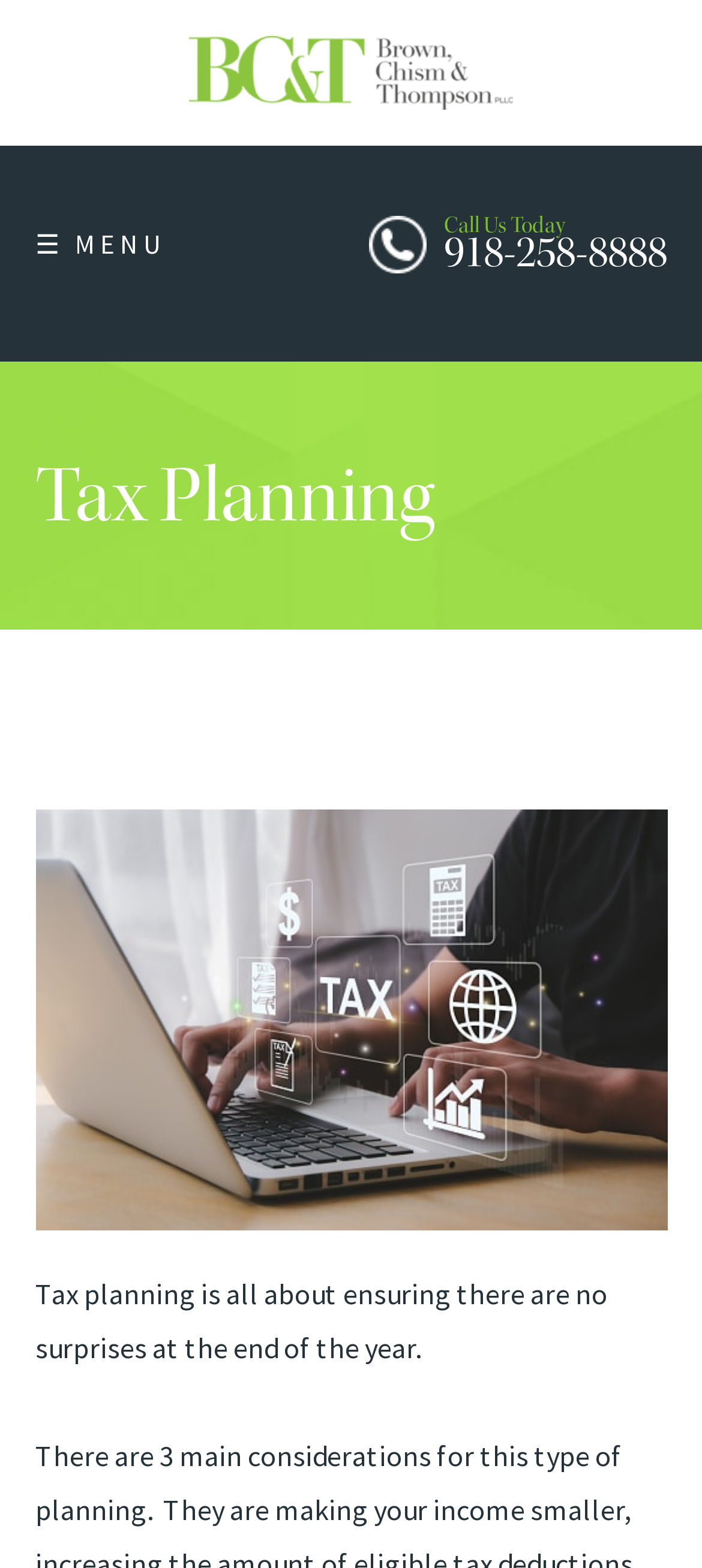Give a concise answer using one word or a phrase to the following question:
What is the phone number to call?

918-258-8888